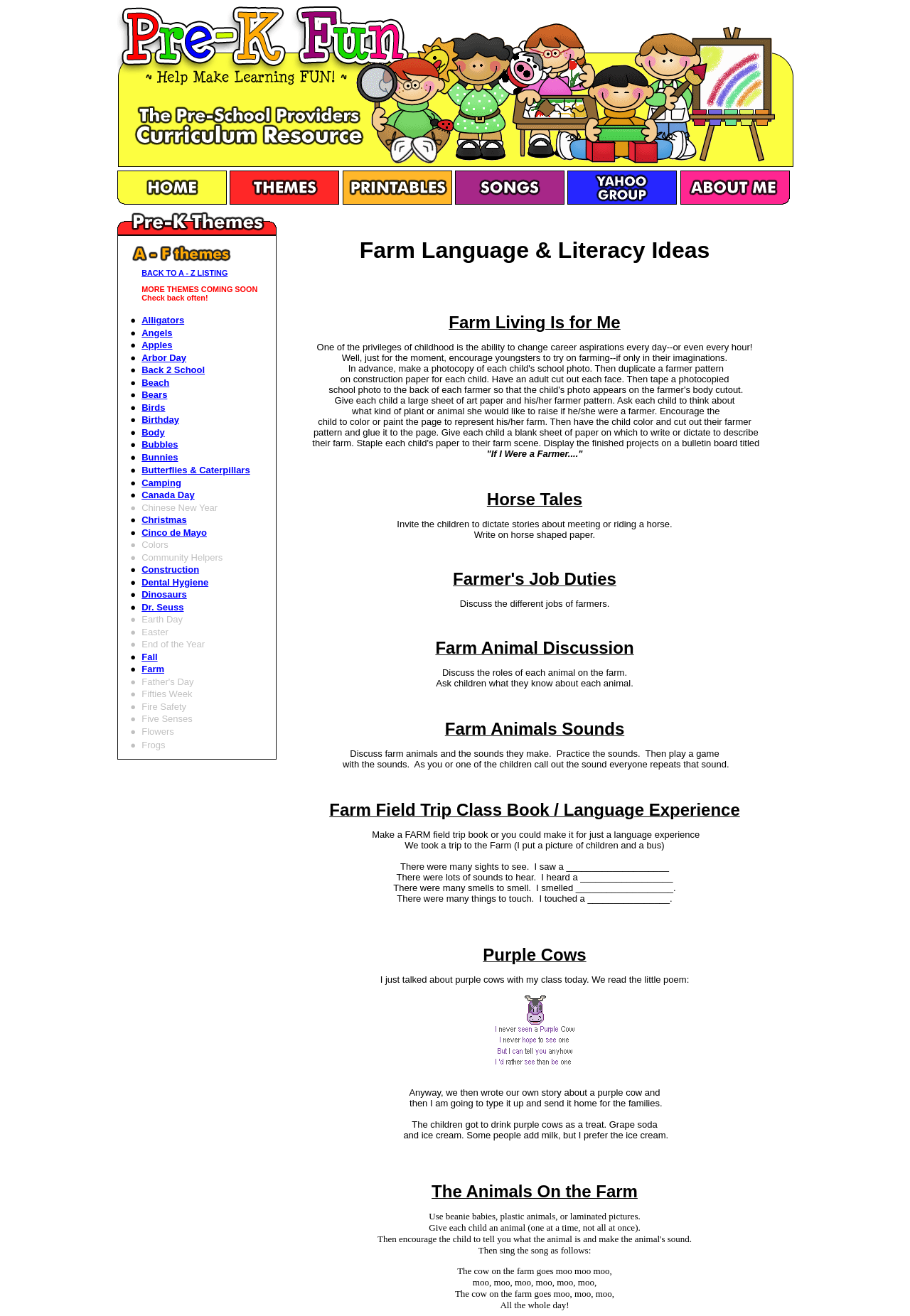How many images are on the webpage?
Look at the image and answer the question using a single word or phrase.

Multiple